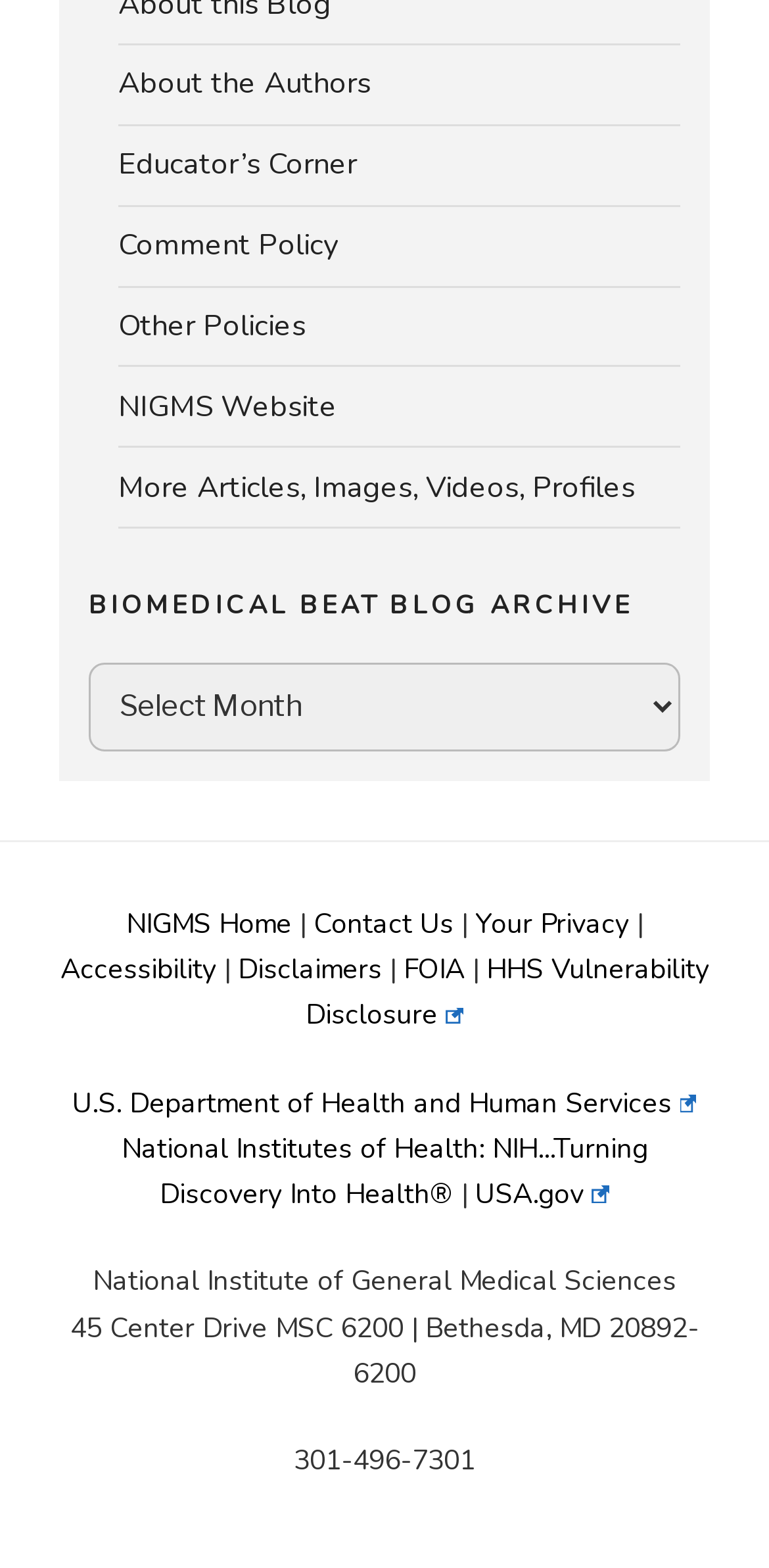Specify the bounding box coordinates of the area to click in order to follow the given instruction: "View the About the Authors page."

[0.154, 0.041, 0.482, 0.066]